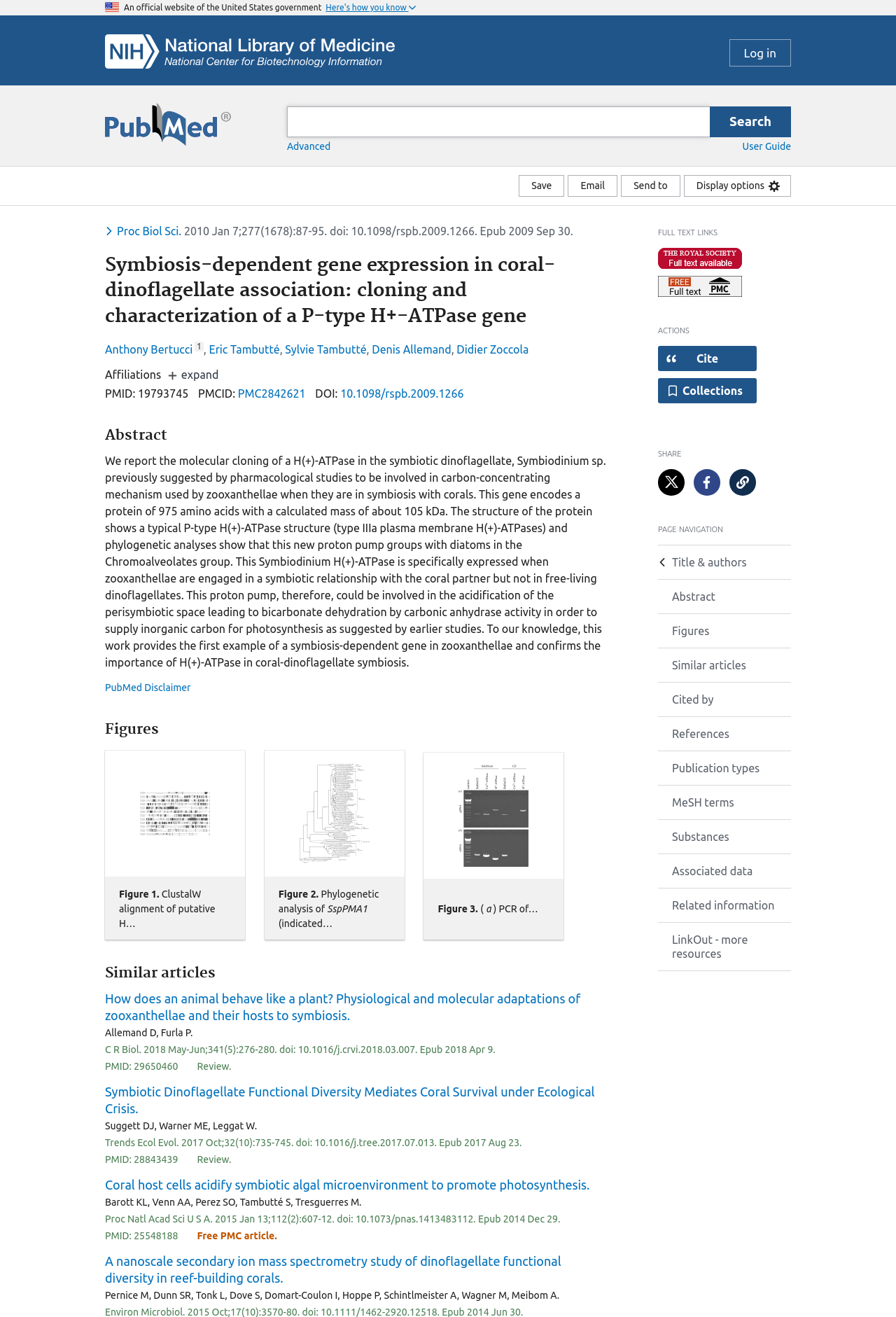Provide the bounding box coordinates of the area you need to click to execute the following instruction: "Search for a term".

[0.305, 0.081, 0.898, 0.104]